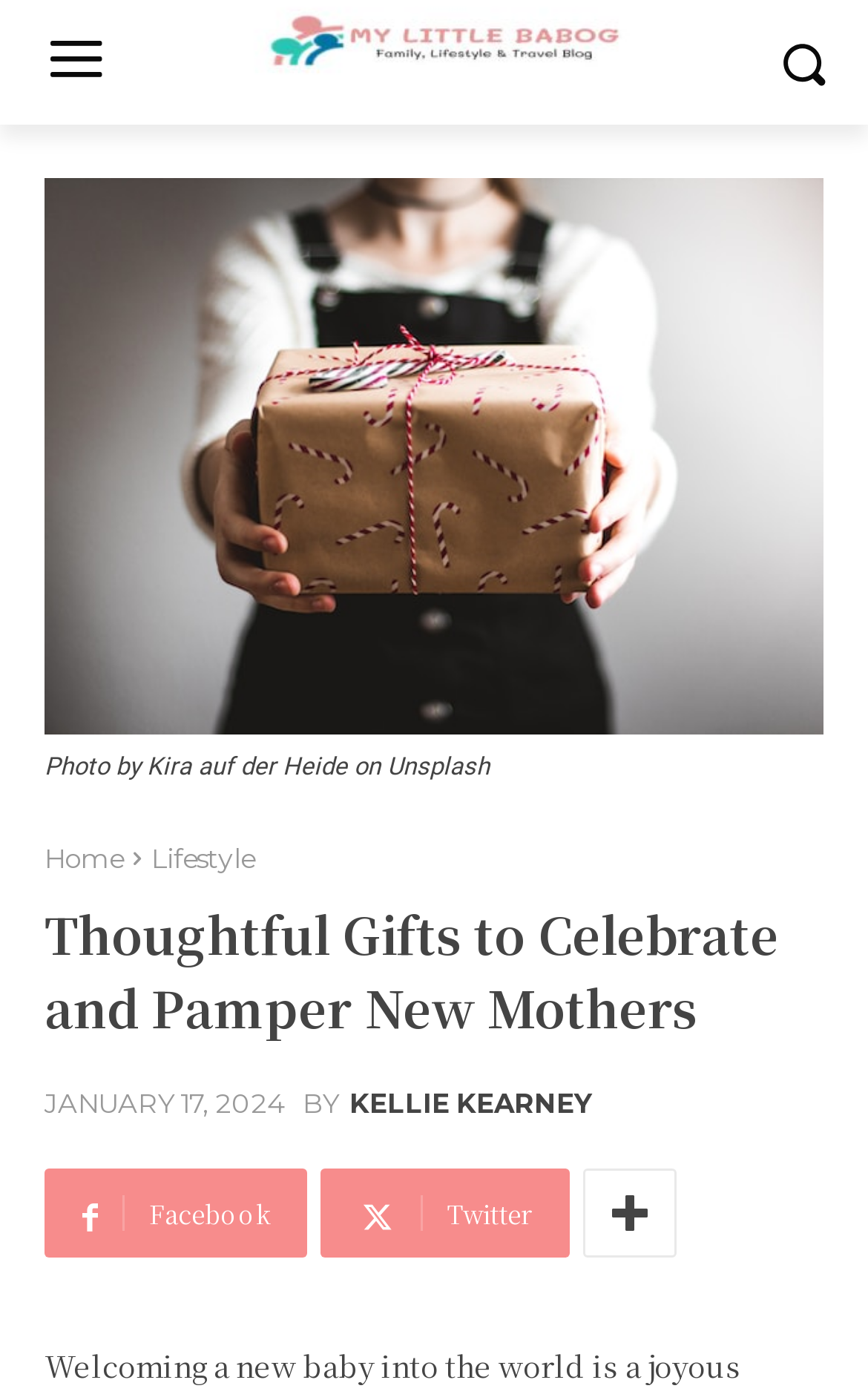Identify and provide the main heading of the webpage.

Thoughtful Gifts to Celebrate and Pamper New Mothers